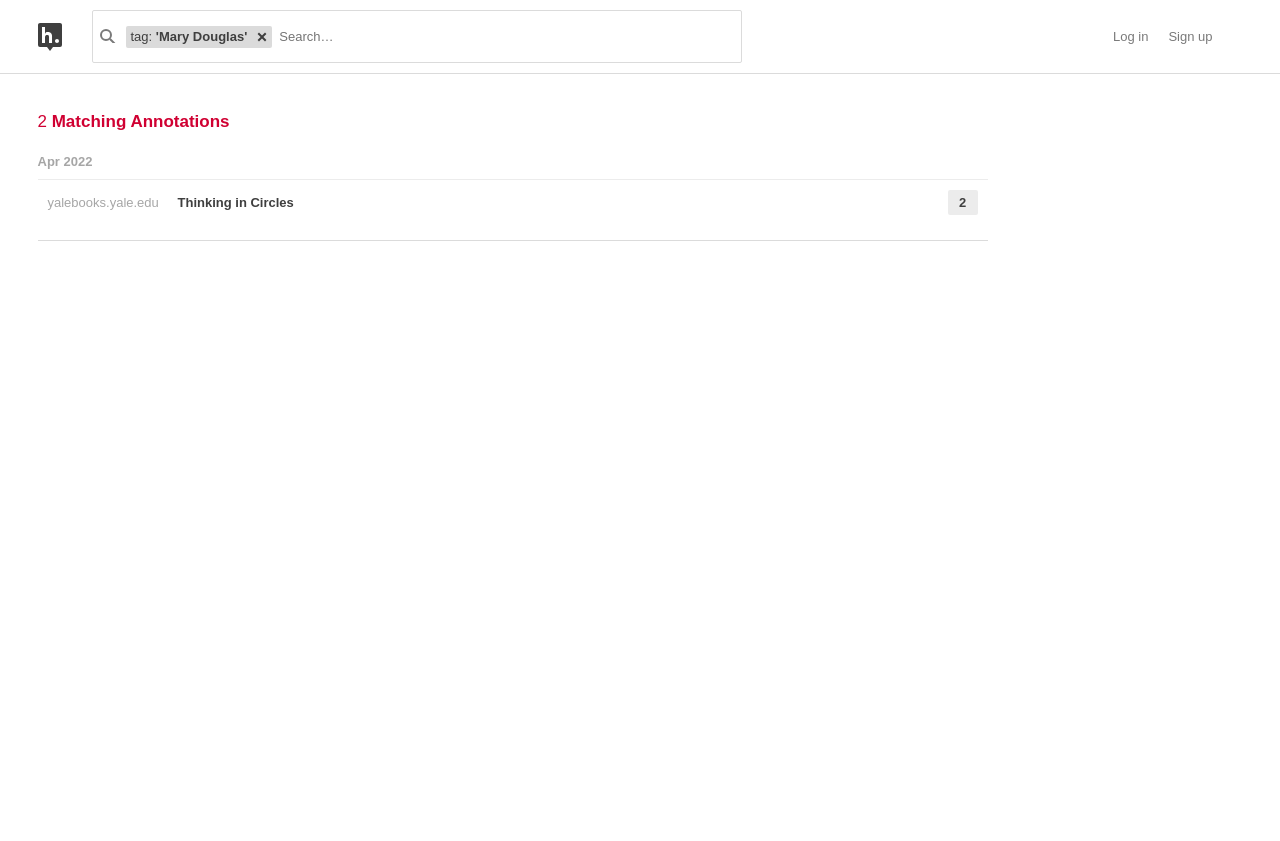Provide the bounding box coordinates of the HTML element this sentence describes: "yalebooks.yale.edu".

[0.037, 0.232, 0.124, 0.268]